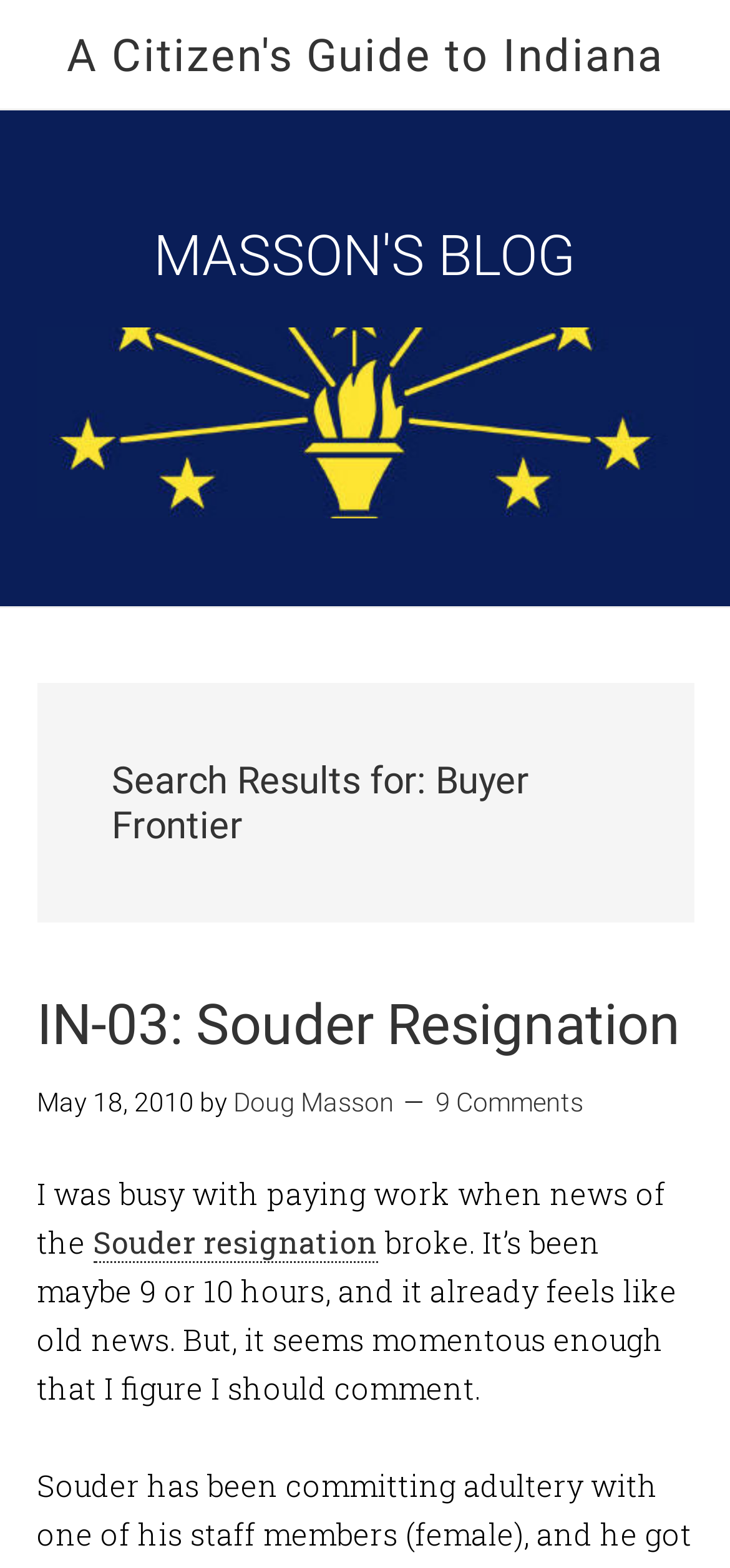Locate the bounding box coordinates for the element described below: "IN-03: Souder Resignation". The coordinates must be four float values between 0 and 1, formatted as [left, top, right, bottom].

[0.05, 0.632, 0.932, 0.674]